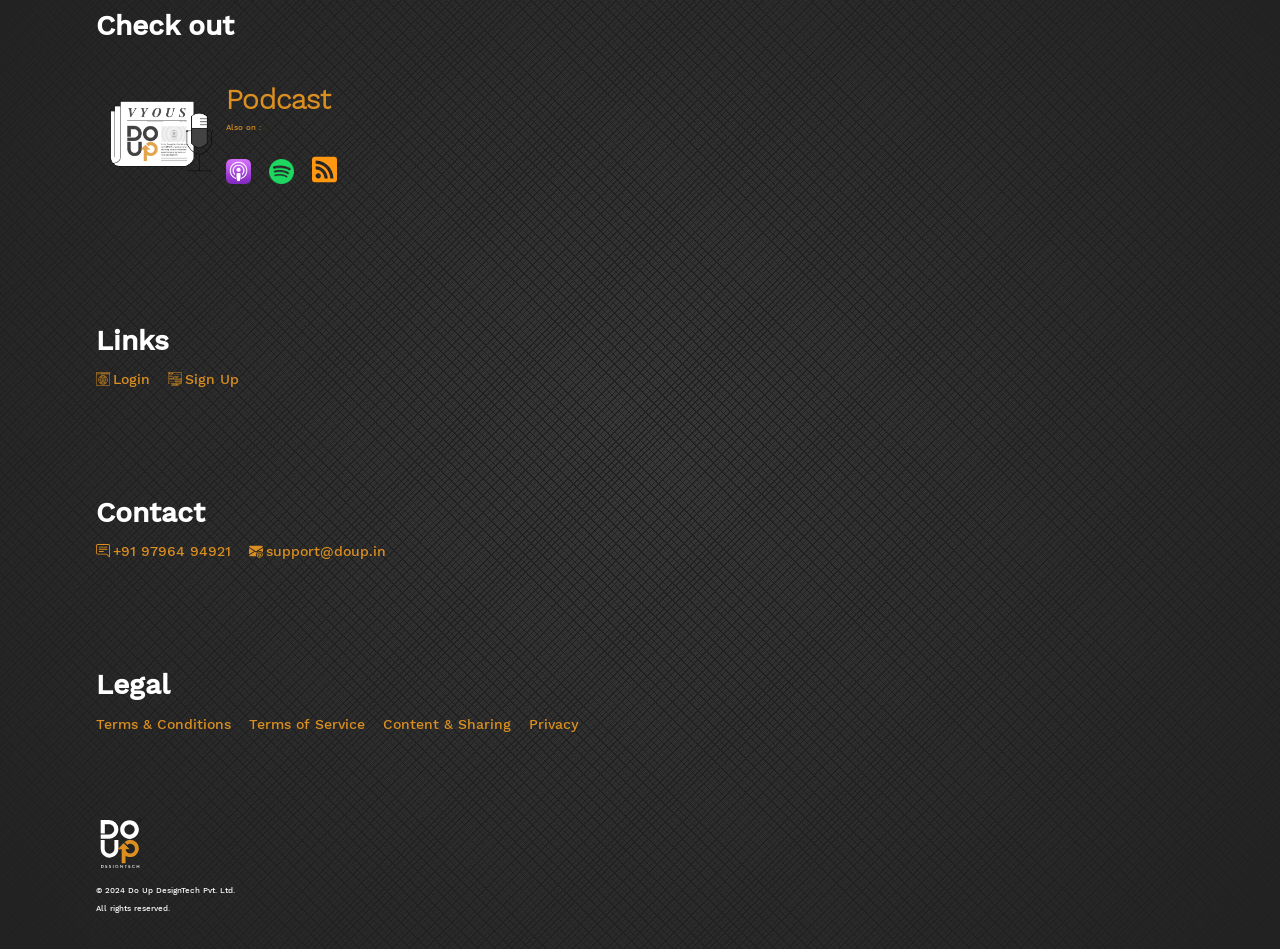Provide a thorough and detailed response to the question by examining the image: 
Is there a login option?

A login option is available, which can be found in the 'Links' section, where there are two links, 'Login' and 'Sign Up', indicating that users can log in or sign up for an account.